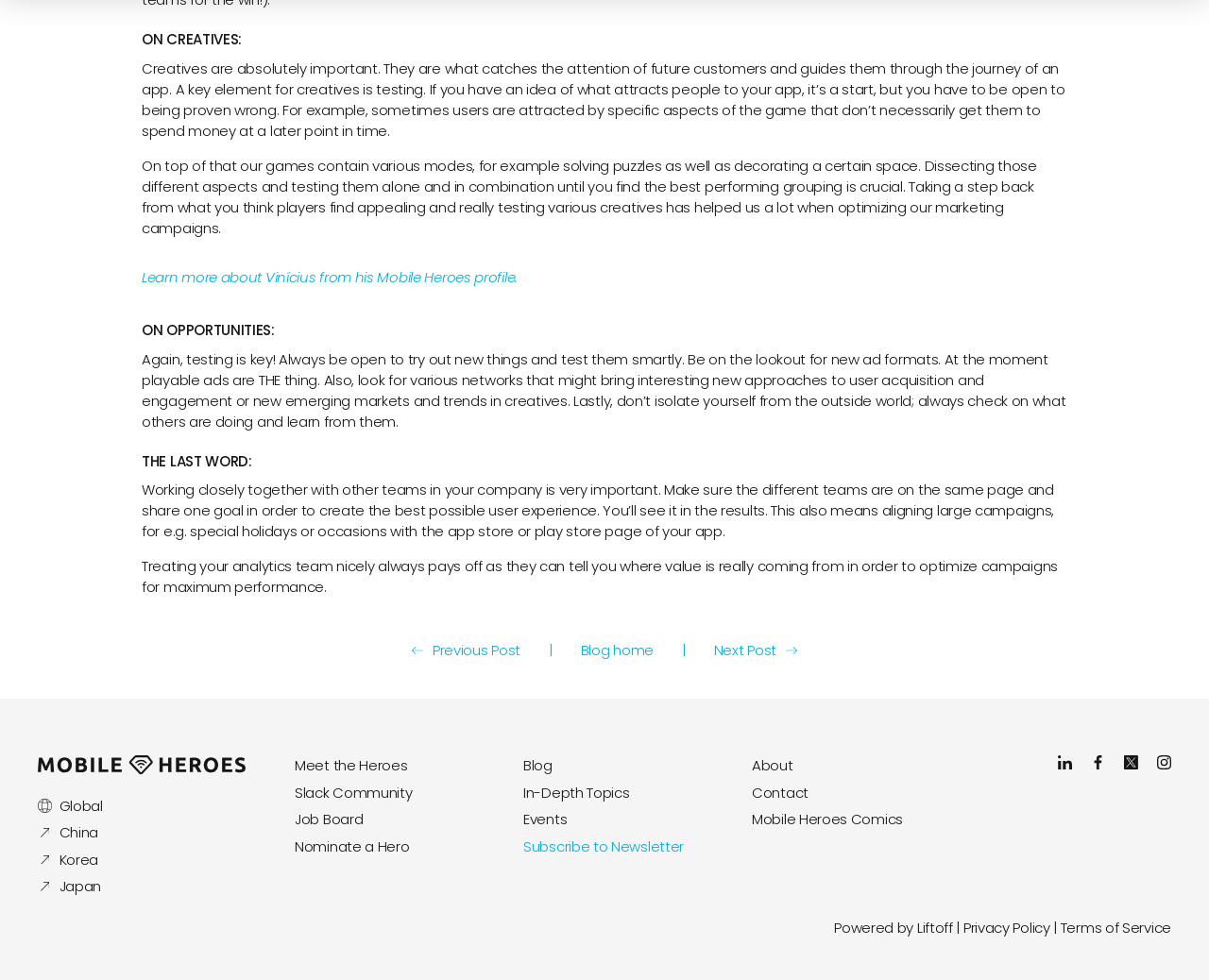How many links are there in the footer section?
Look at the image and answer with only one word or phrase.

11